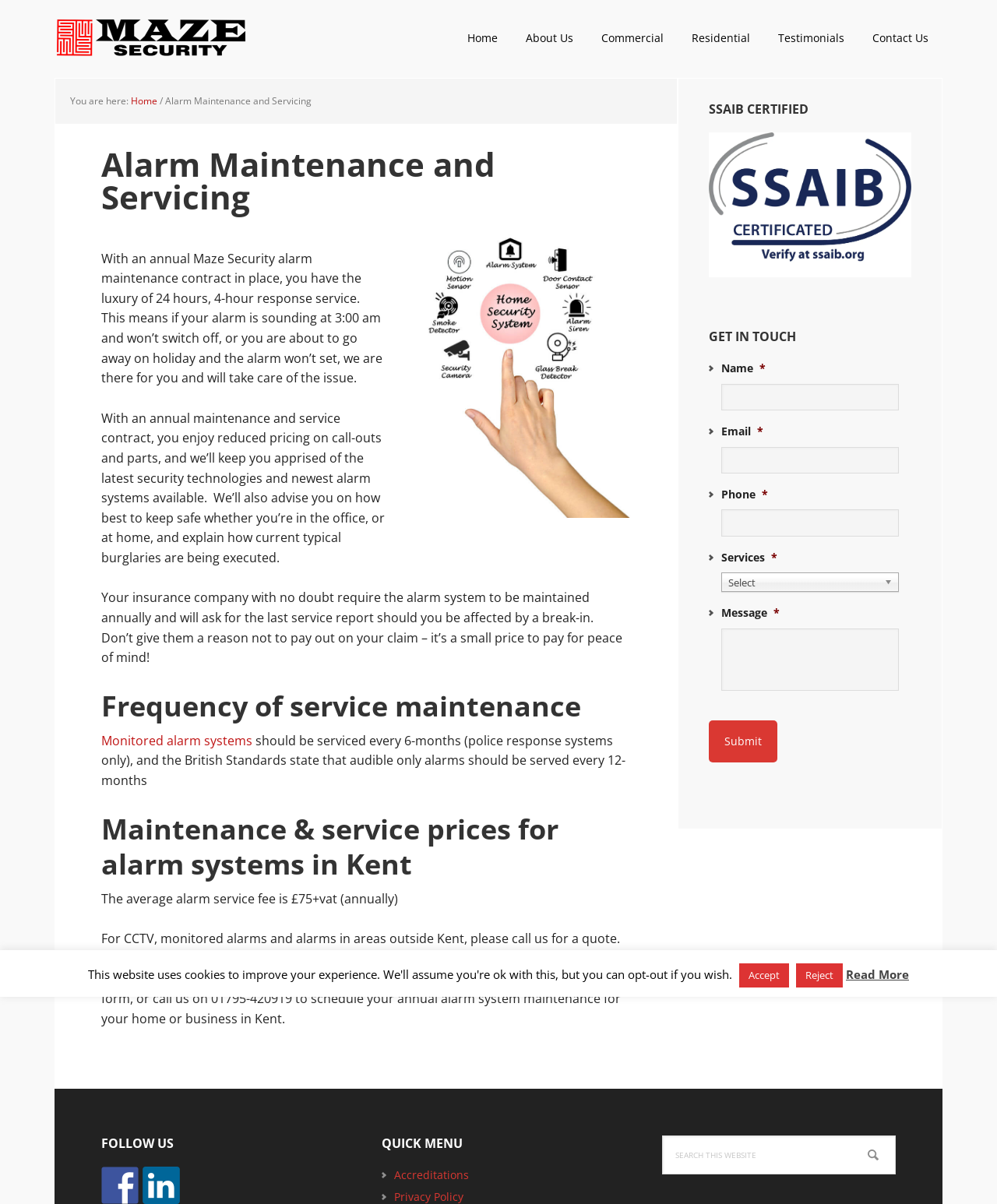Locate the bounding box of the user interface element based on this description: "Select".

[0.723, 0.476, 0.902, 0.492]